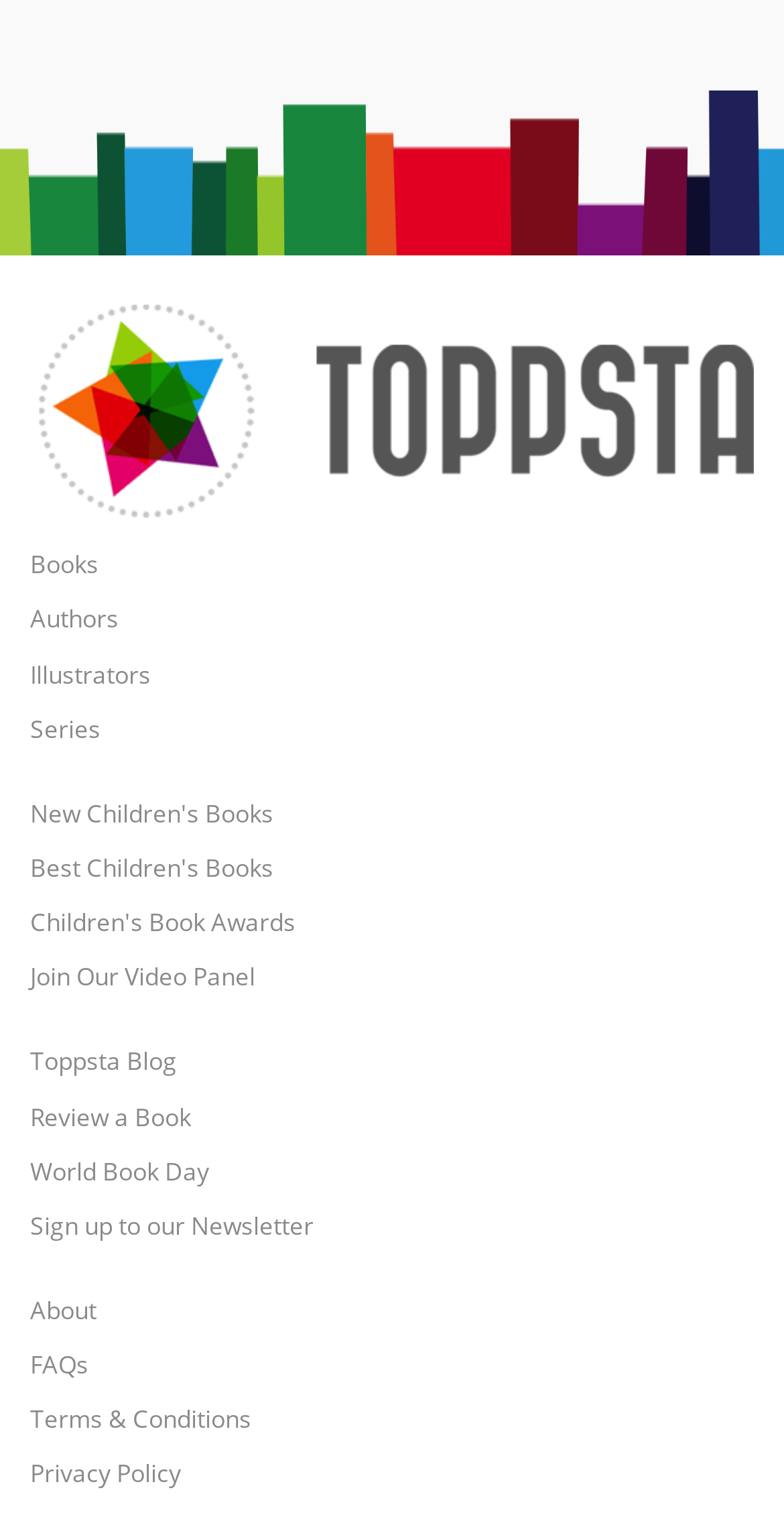How can users stay updated with the website's content?
Give a single word or phrase answer based on the content of the image.

Sign up to newsletter